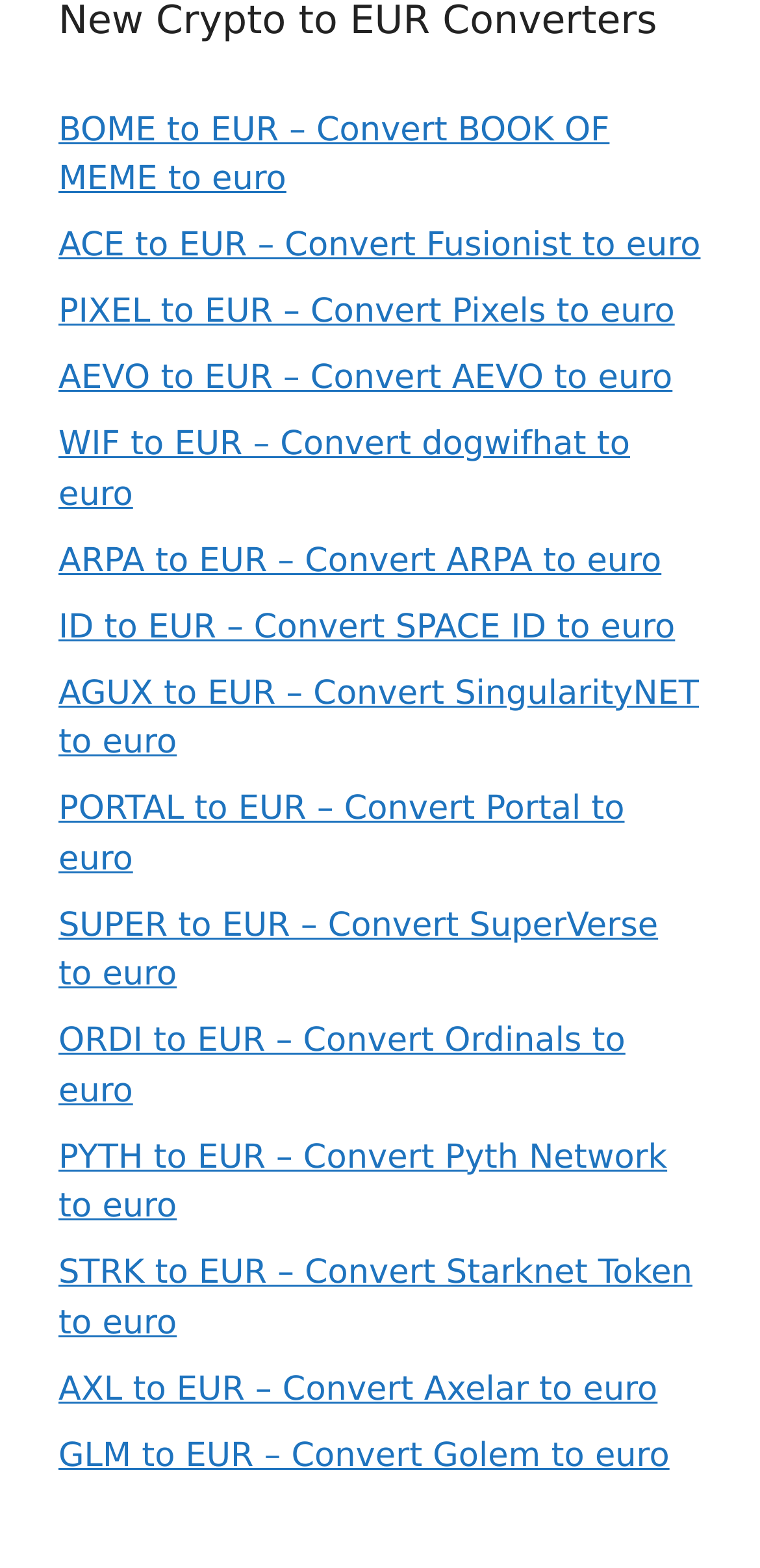Determine the bounding box coordinates of the clickable area required to perform the following instruction: "Convert dogwifhat to euro". The coordinates should be represented as four float numbers between 0 and 1: [left, top, right, bottom].

[0.077, 0.271, 0.829, 0.328]